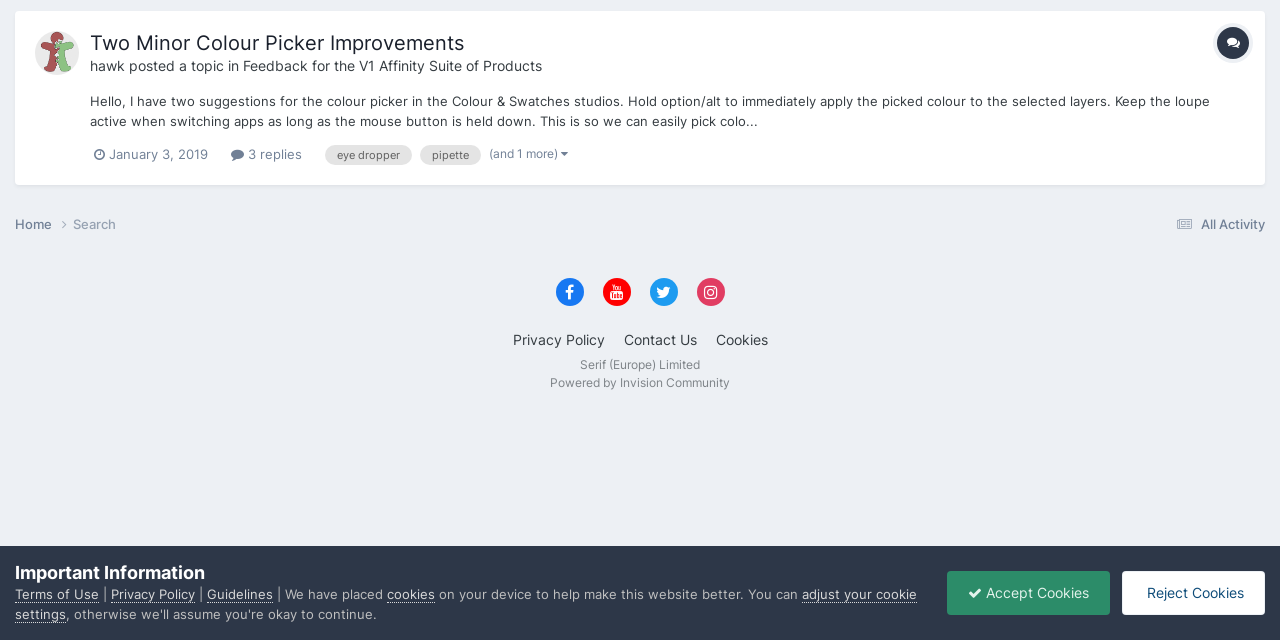Determine the bounding box coordinates of the UI element described by: "Powered by Invision Community".

[0.43, 0.585, 0.57, 0.609]